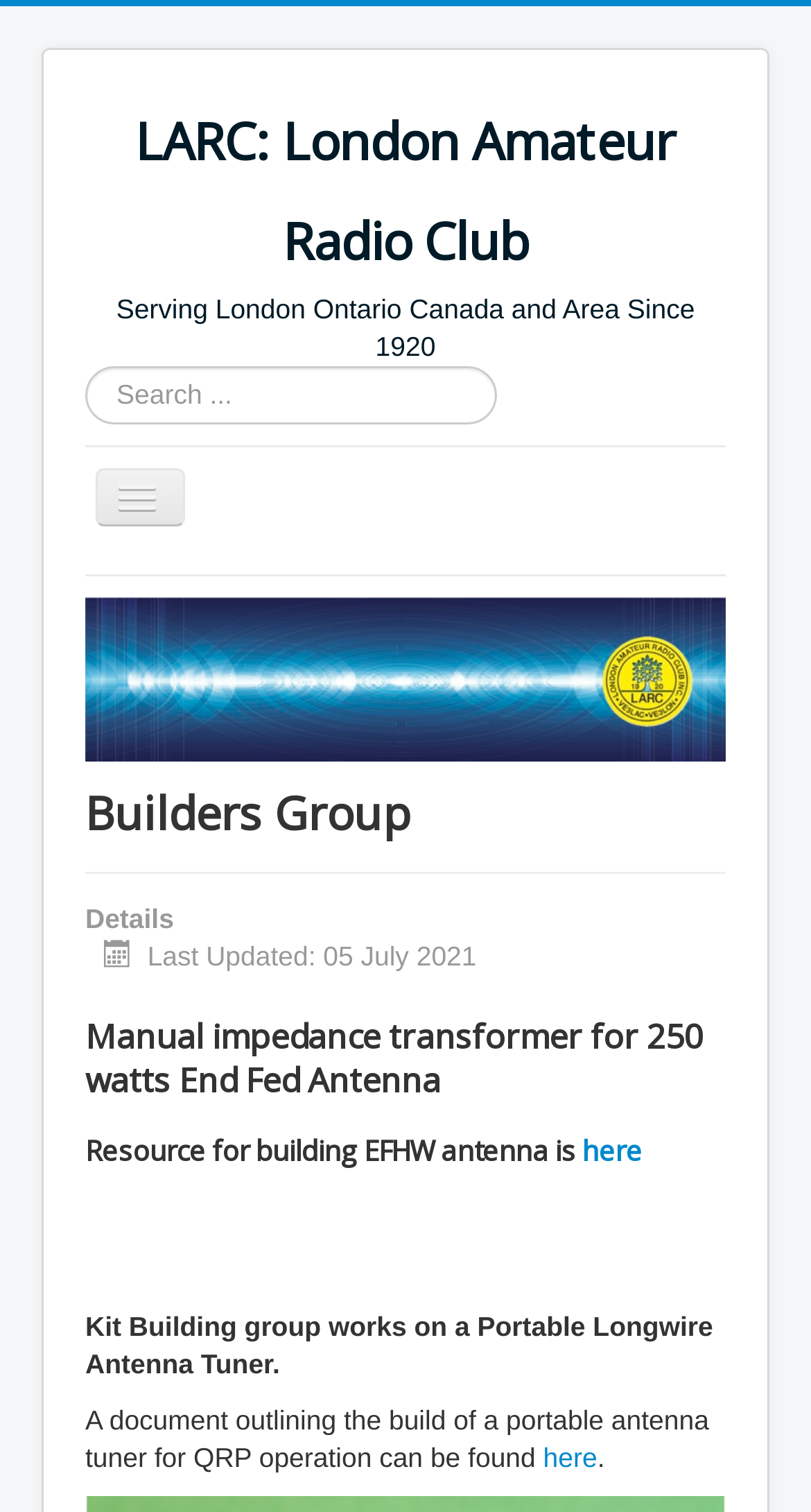Find the bounding box coordinates for the UI element whose description is: "Public Service". The coordinates should be four float numbers between 0 and 1, in the format [left, top, right, bottom].

[0.105, 0.61, 0.895, 0.654]